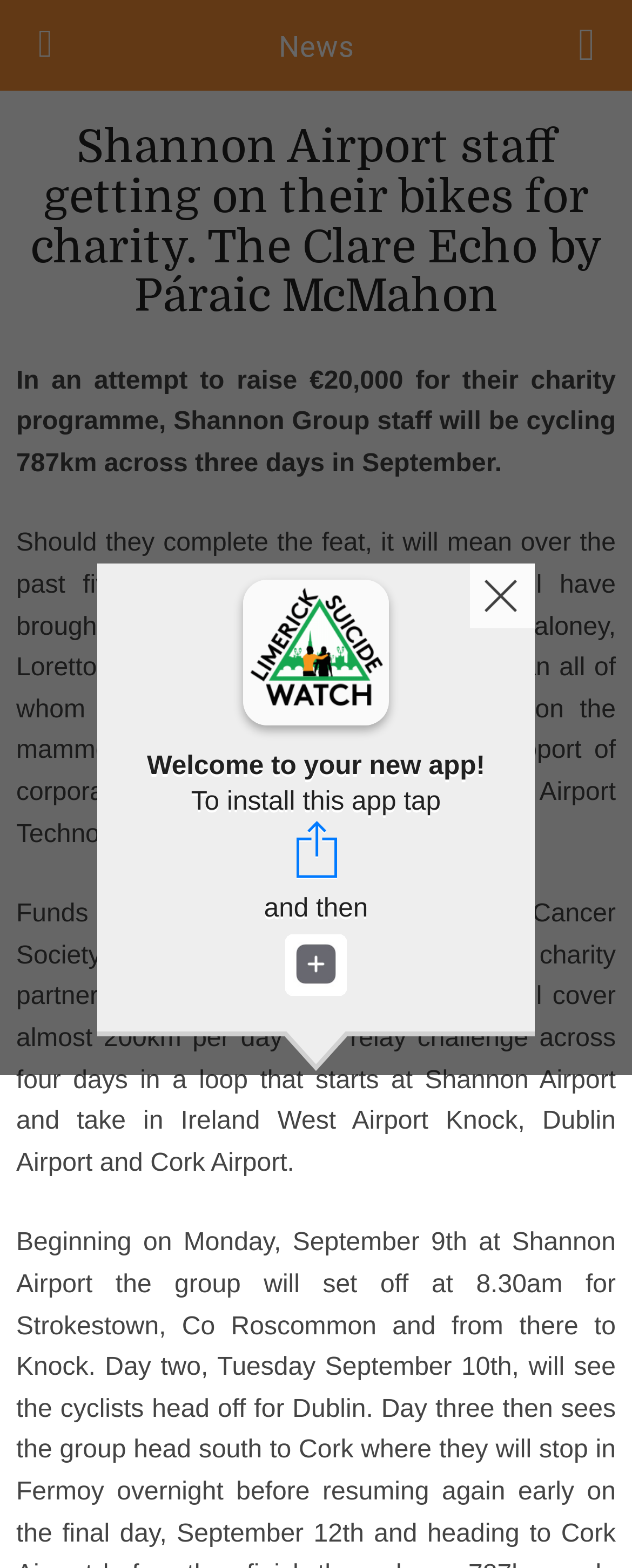What is the role of Flynn and Daifuku Airport Technologies in the charity event?
Give a single word or phrase answer based on the content of the image.

corporate sponsors